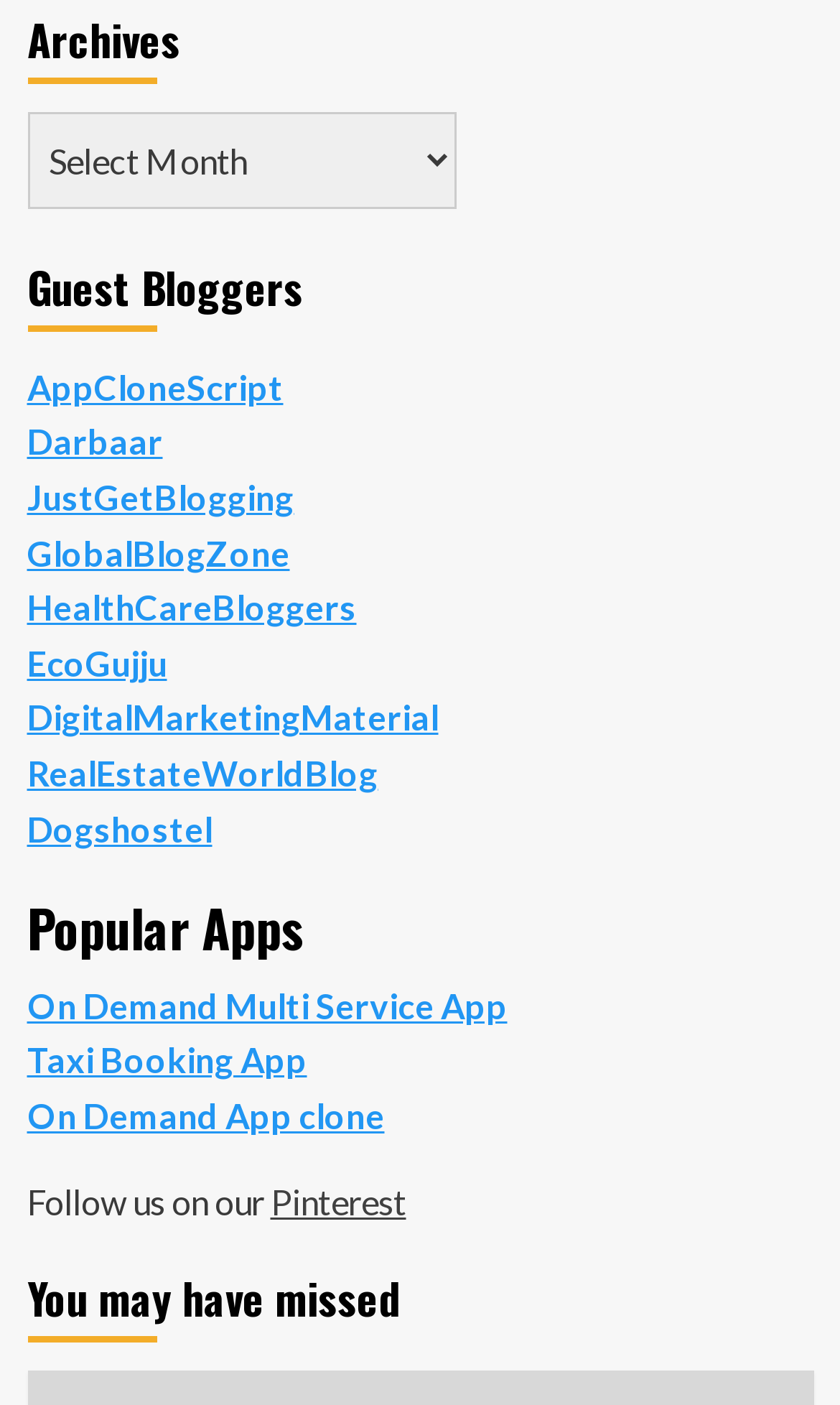Bounding box coordinates must be specified in the format (top-left x, top-left y, bottom-right x, bottom-right y). All values should be floating point numbers between 0 and 1. What are the bounding box coordinates of the UI element described as: Cart

None